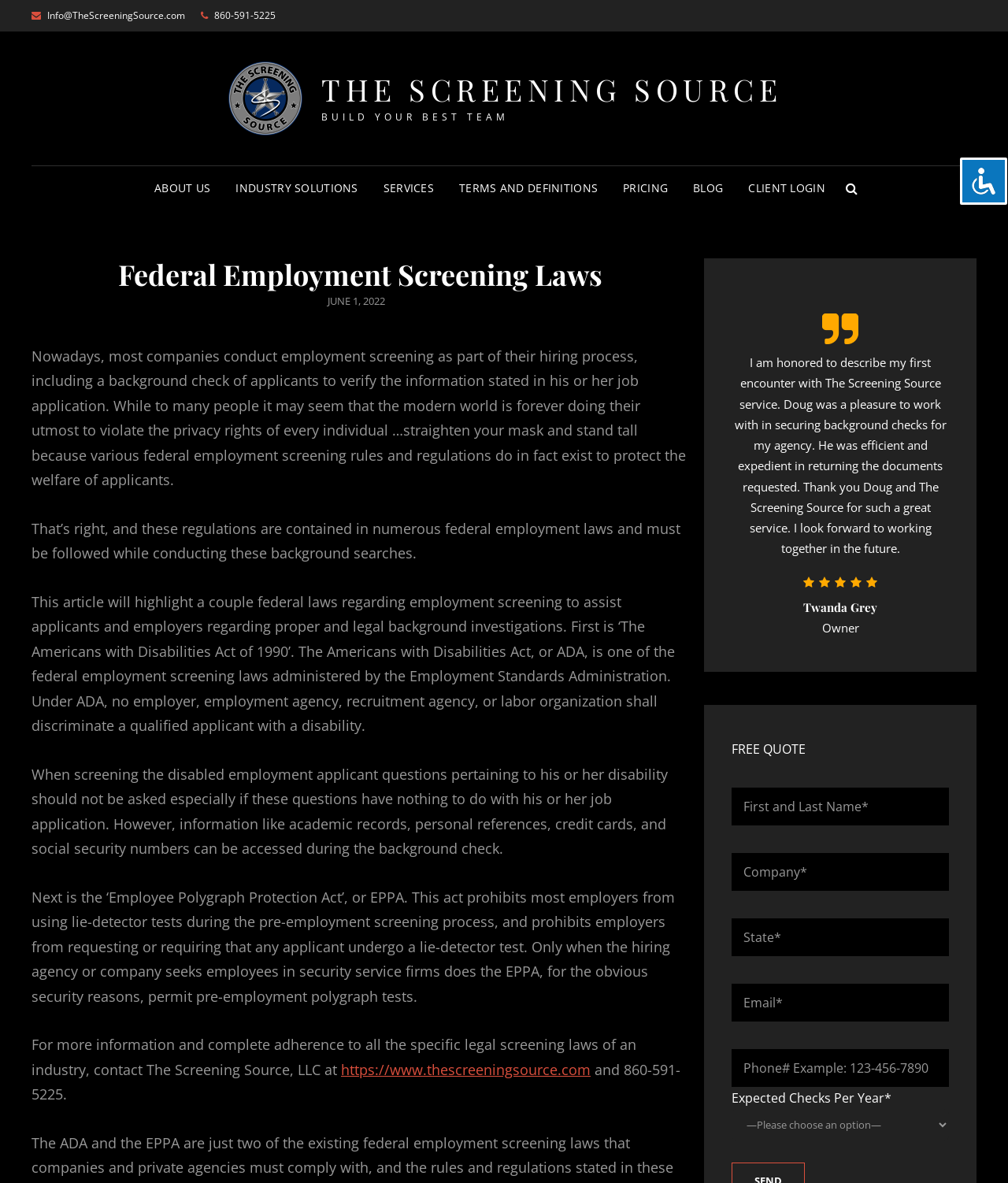Can you pinpoint the bounding box coordinates for the clickable element required for this instruction: "Click the accessibility icon"? The coordinates should be four float numbers between 0 and 1, i.e., [left, top, right, bottom].

[0.952, 0.133, 0.999, 0.173]